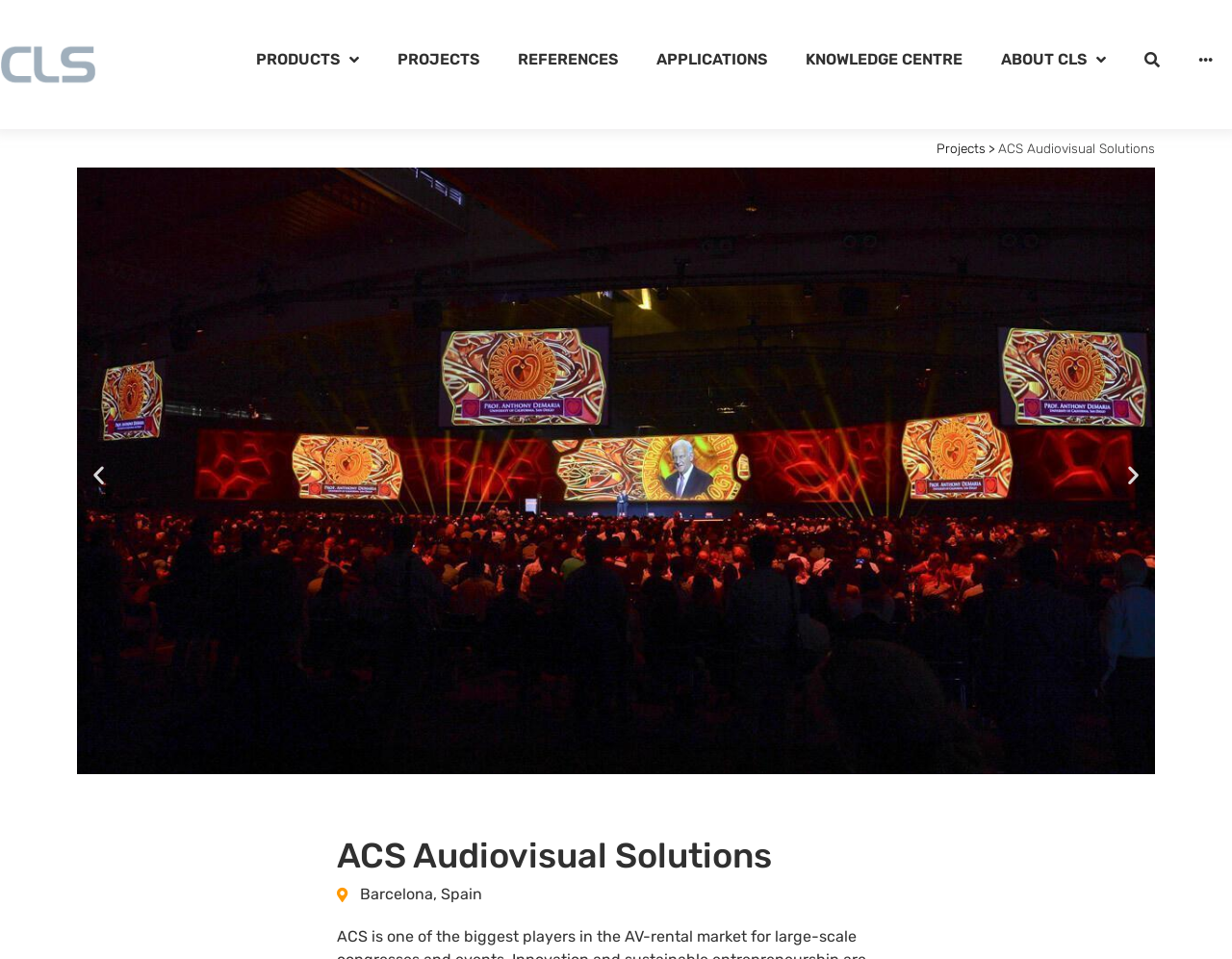Identify the bounding box coordinates of the region that needs to be clicked to carry out this instruction: "Go to the next slide". Provide these coordinates as four float numbers ranging from 0 to 1, i.e., [left, top, right, bottom].

[0.91, 0.482, 0.93, 0.507]